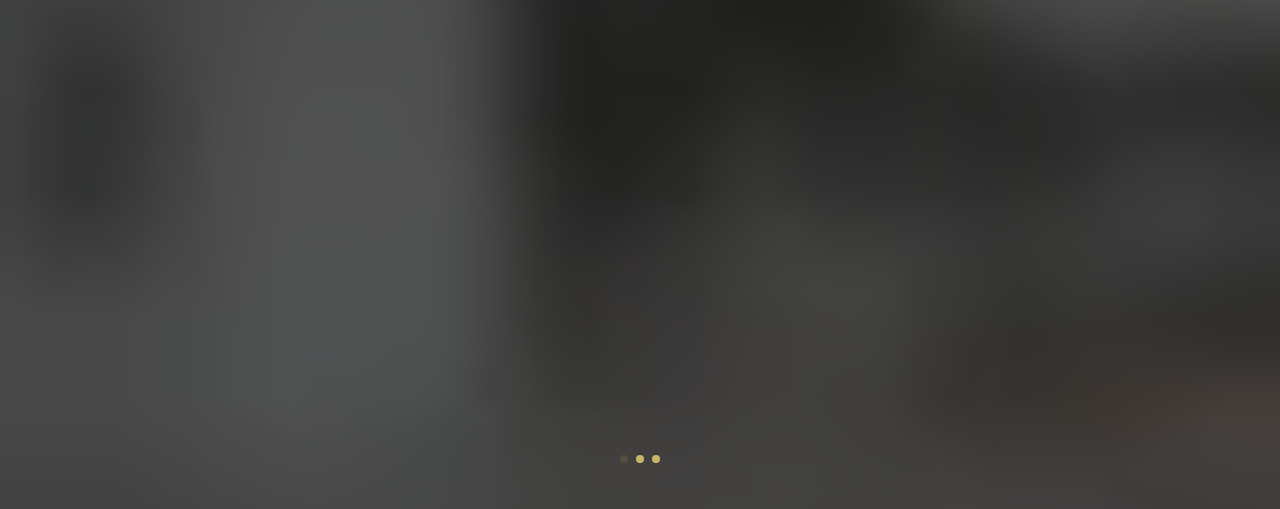Please examine the image and provide a detailed answer to the question: What does the restaurant's design aim to achieve?

The caption highlights the restaurant's design elements as a perfect blend of aesthetics and comfort, indicating that the design aims to create a visually appealing and comfortable environment for diners.